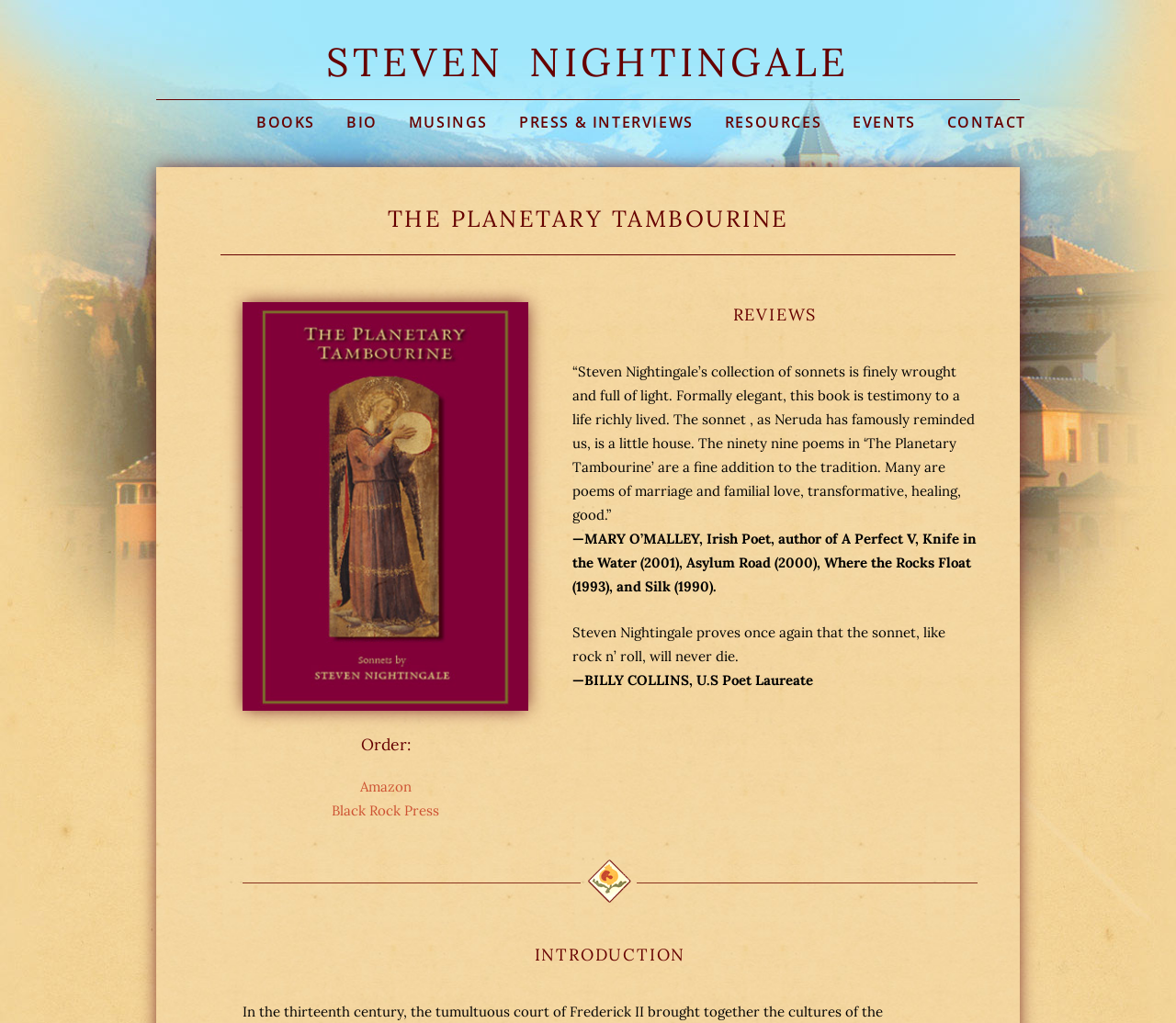What is the name of the publisher?
Please respond to the question with as much detail as possible.

In the 'Order:' section, it is mentioned that the book can be ordered from 'Black Rock Press', which suggests that it is the publisher of the book.